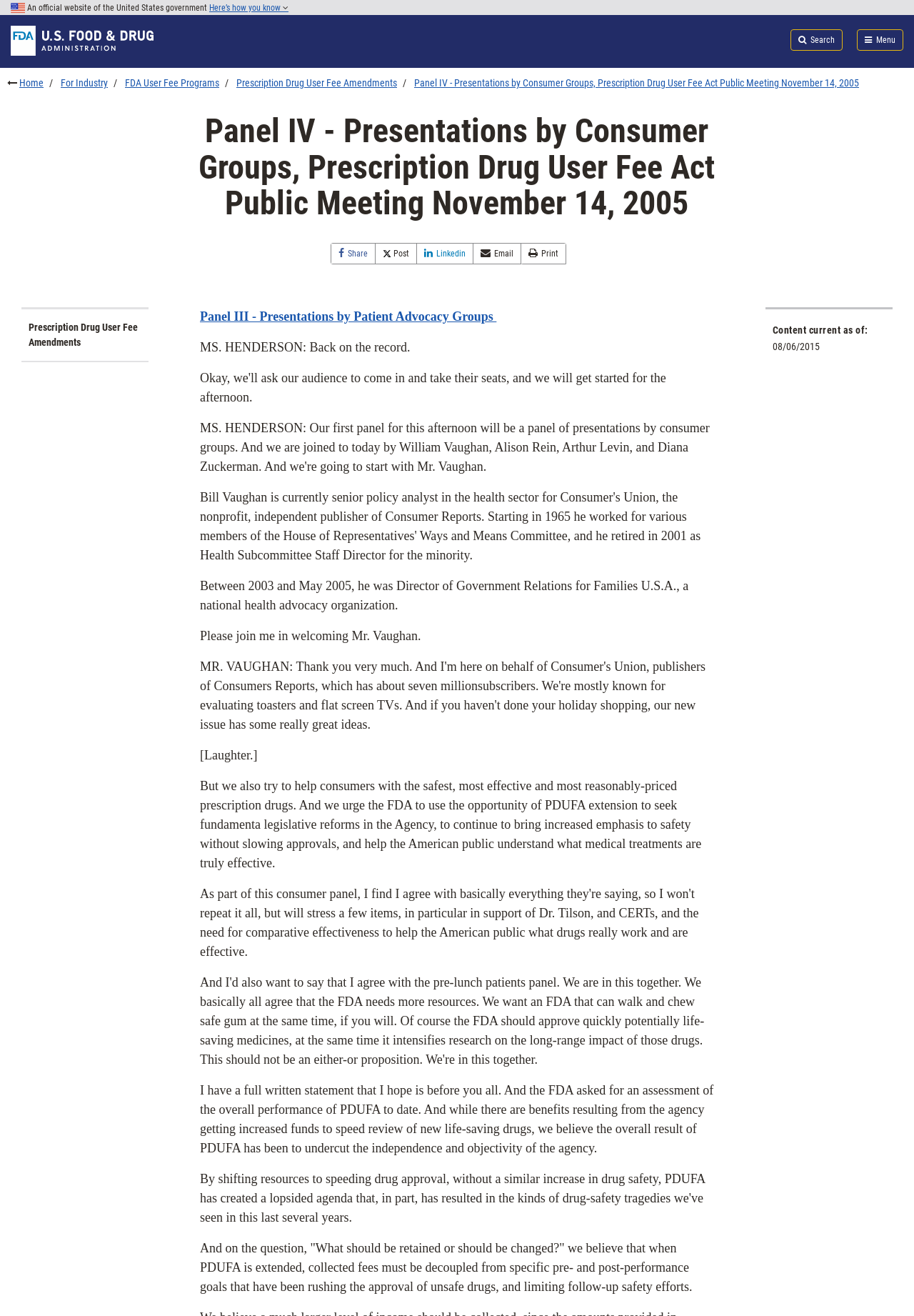Find and specify the bounding box coordinates that correspond to the clickable region for the instruction: "Go to Home".

[0.021, 0.059, 0.048, 0.067]